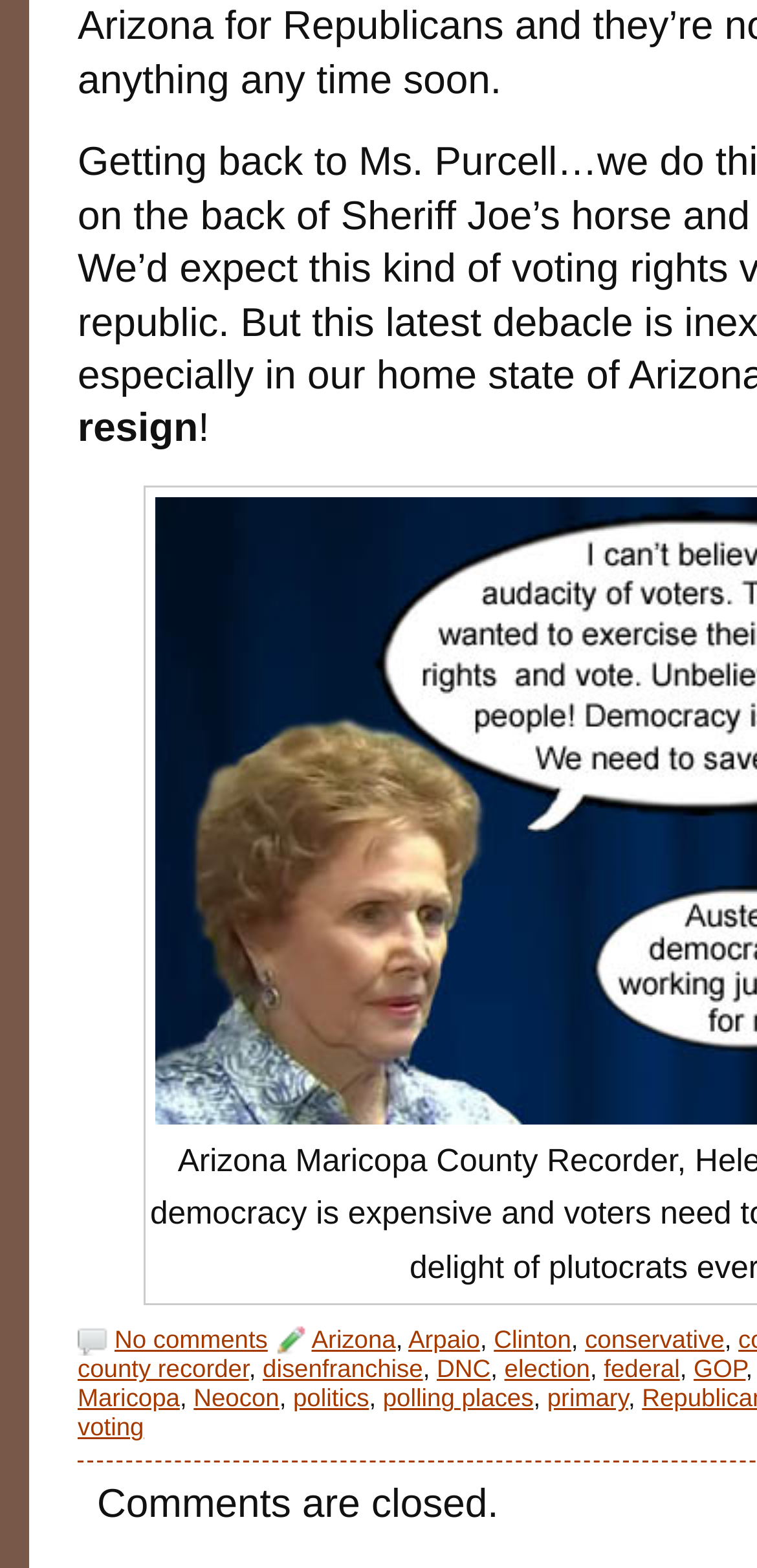Answer the question with a single word or phrase: 
What is the last word in the sentence 'Comments are closed.'?

closed